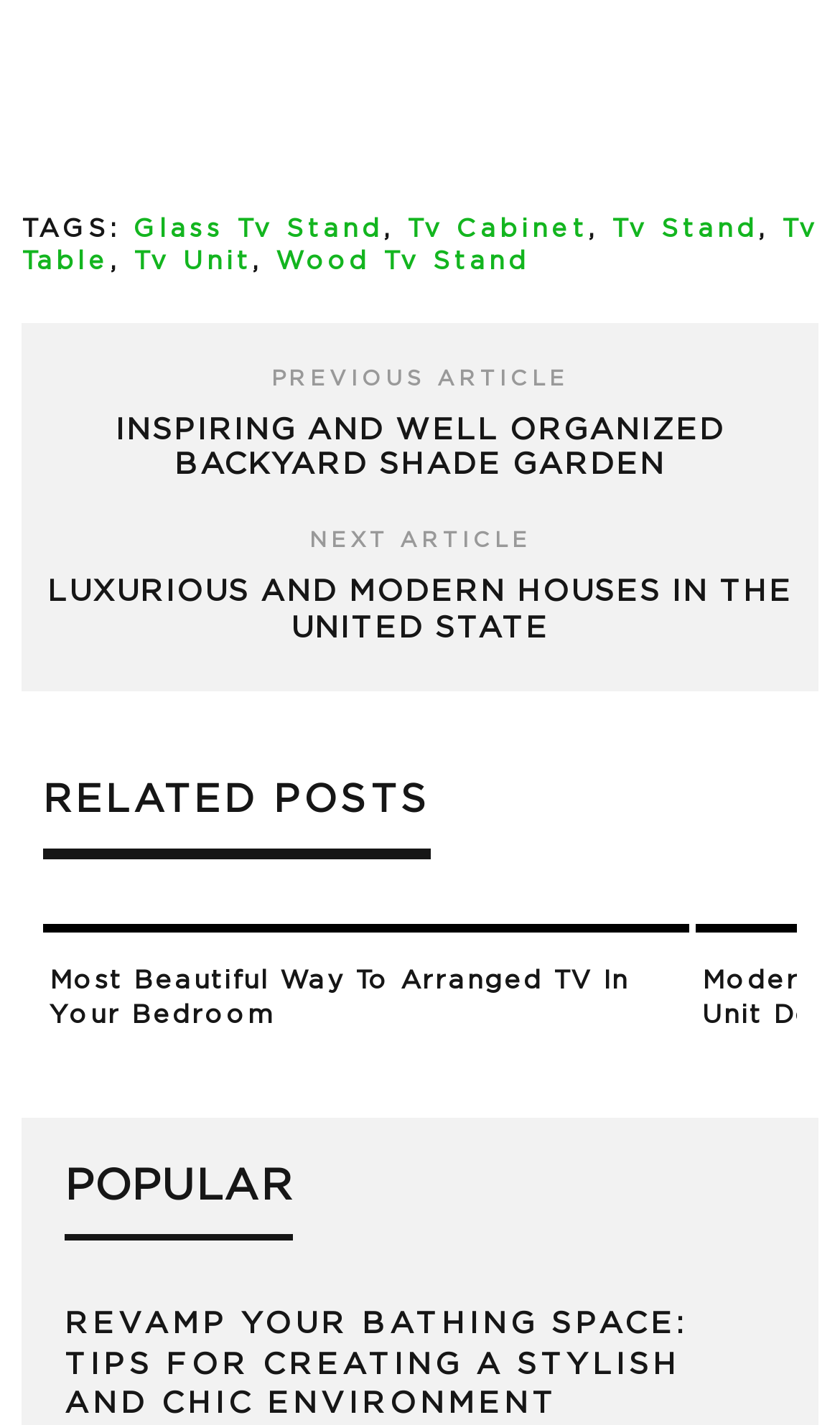Please provide the bounding box coordinates for the element that needs to be clicked to perform the instruction: "Click on Glass Tv Stand". The coordinates must consist of four float numbers between 0 and 1, formatted as [left, top, right, bottom].

[0.159, 0.153, 0.456, 0.169]